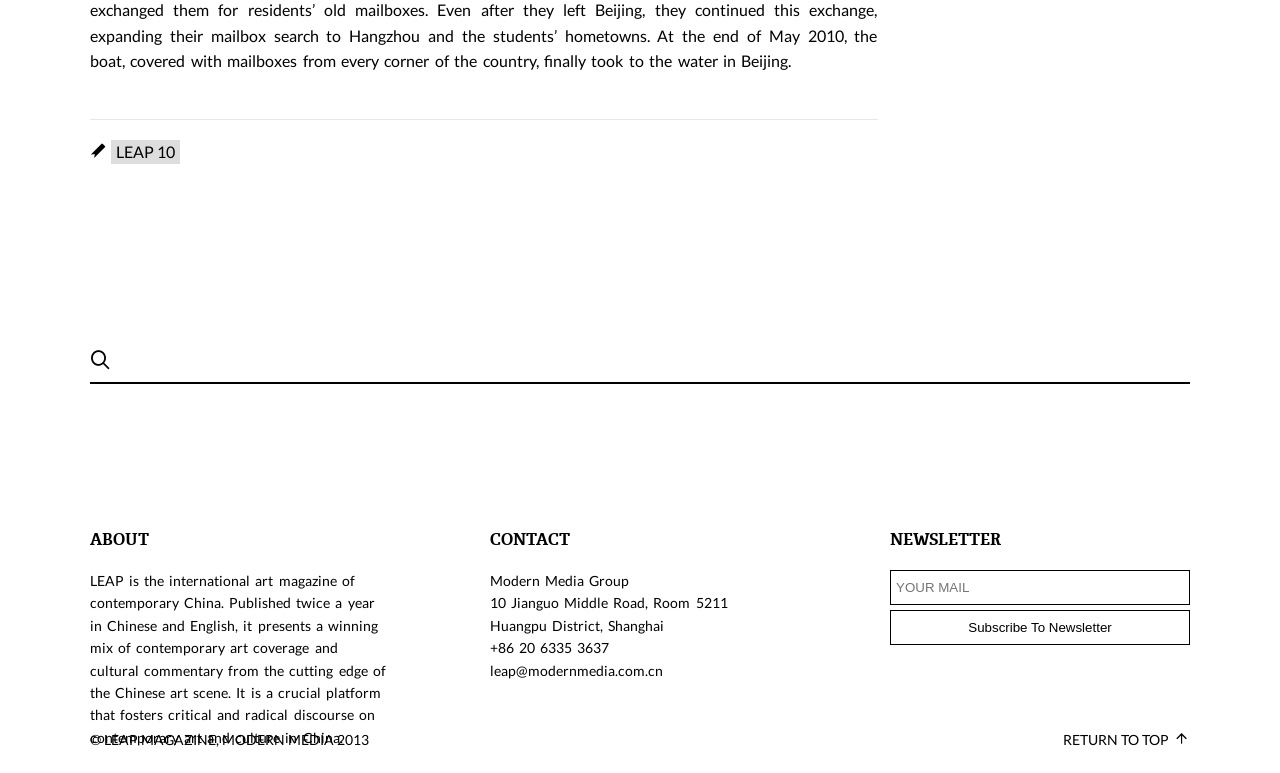What is the function of the 'Subscribe To Newsletter' button?
Look at the image and respond with a one-word or short phrase answer.

Subscribe to newsletter